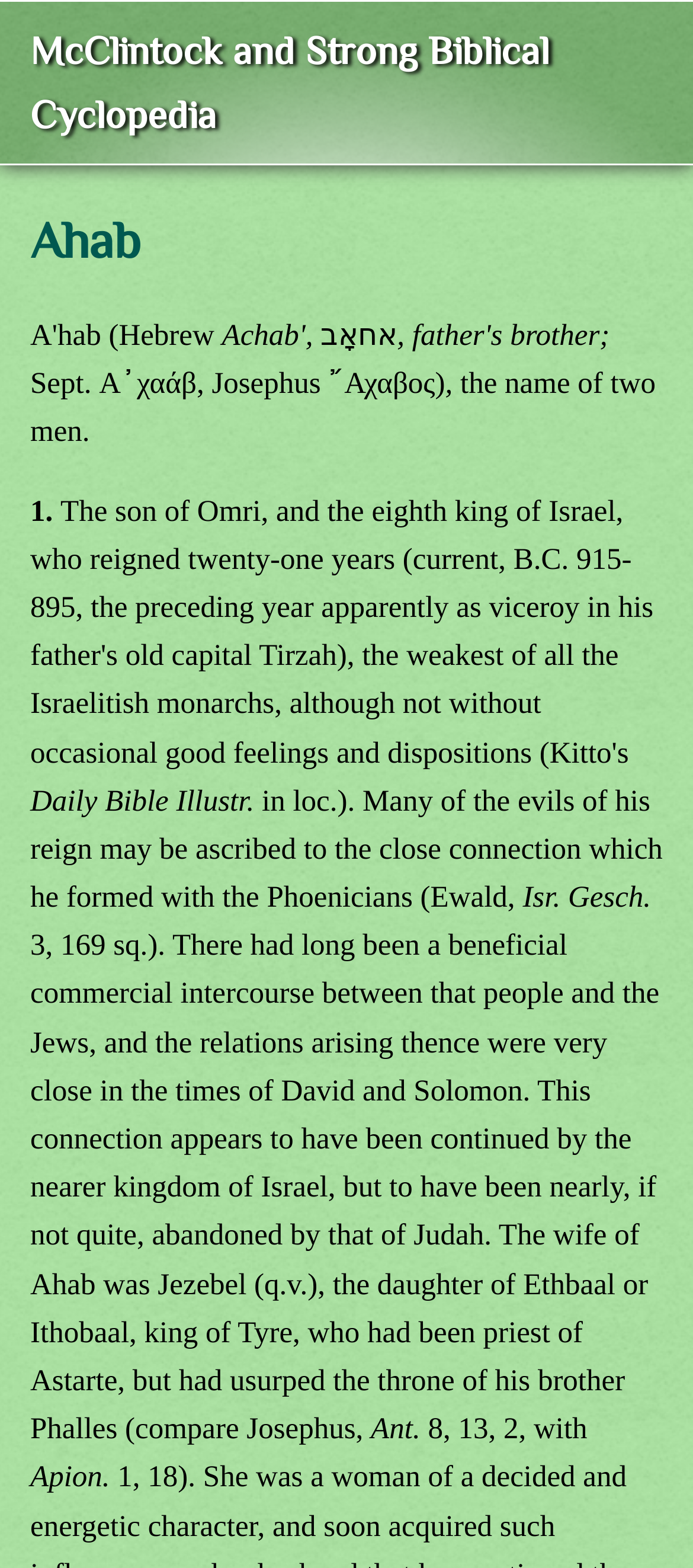What is the name of Ahab's wife? Please answer the question using a single word or phrase based on the image.

Jezebel